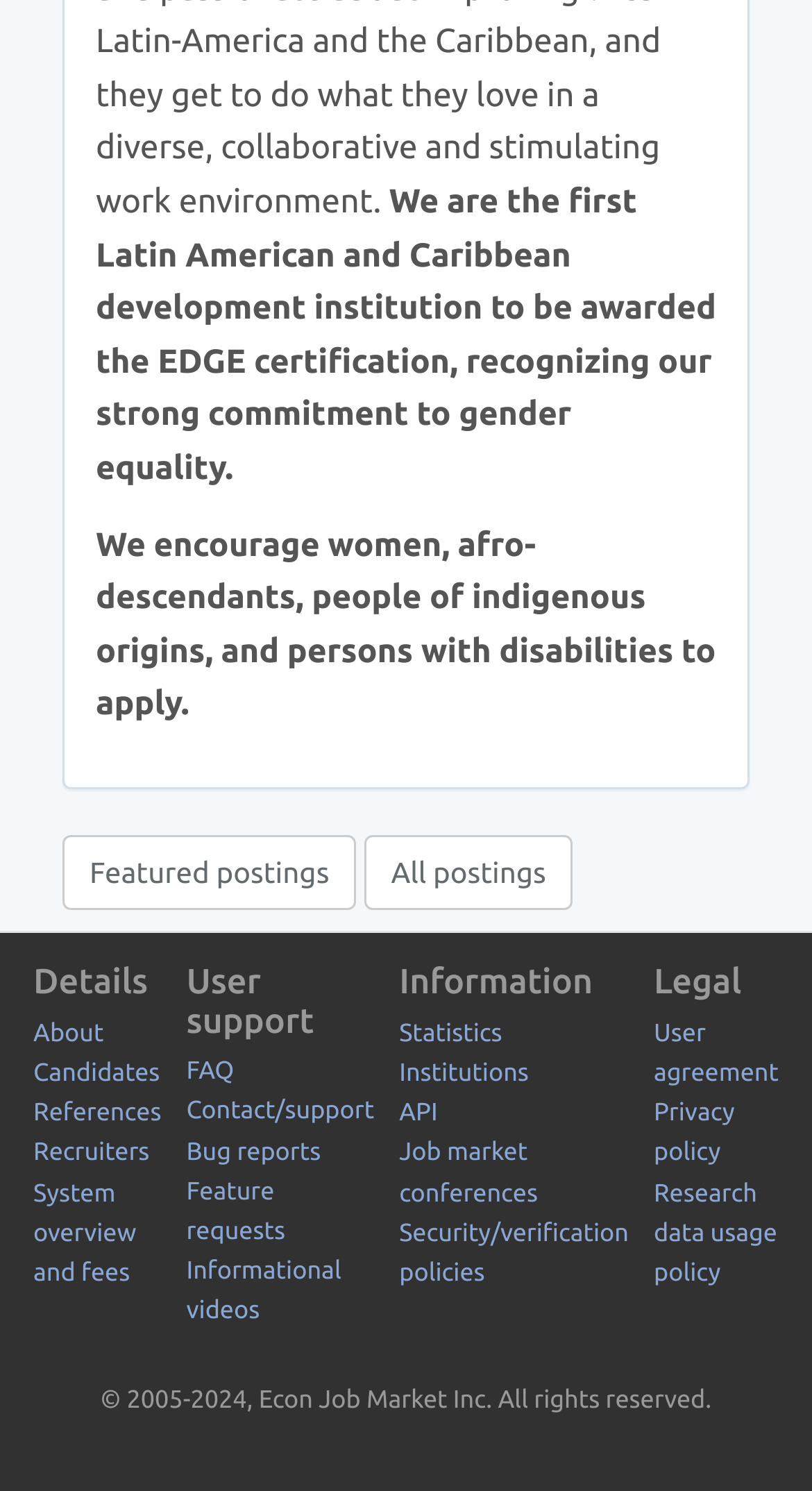Answer the question briefly using a single word or phrase: 
What is the purpose of the 'User support' section?

To provide user support resources